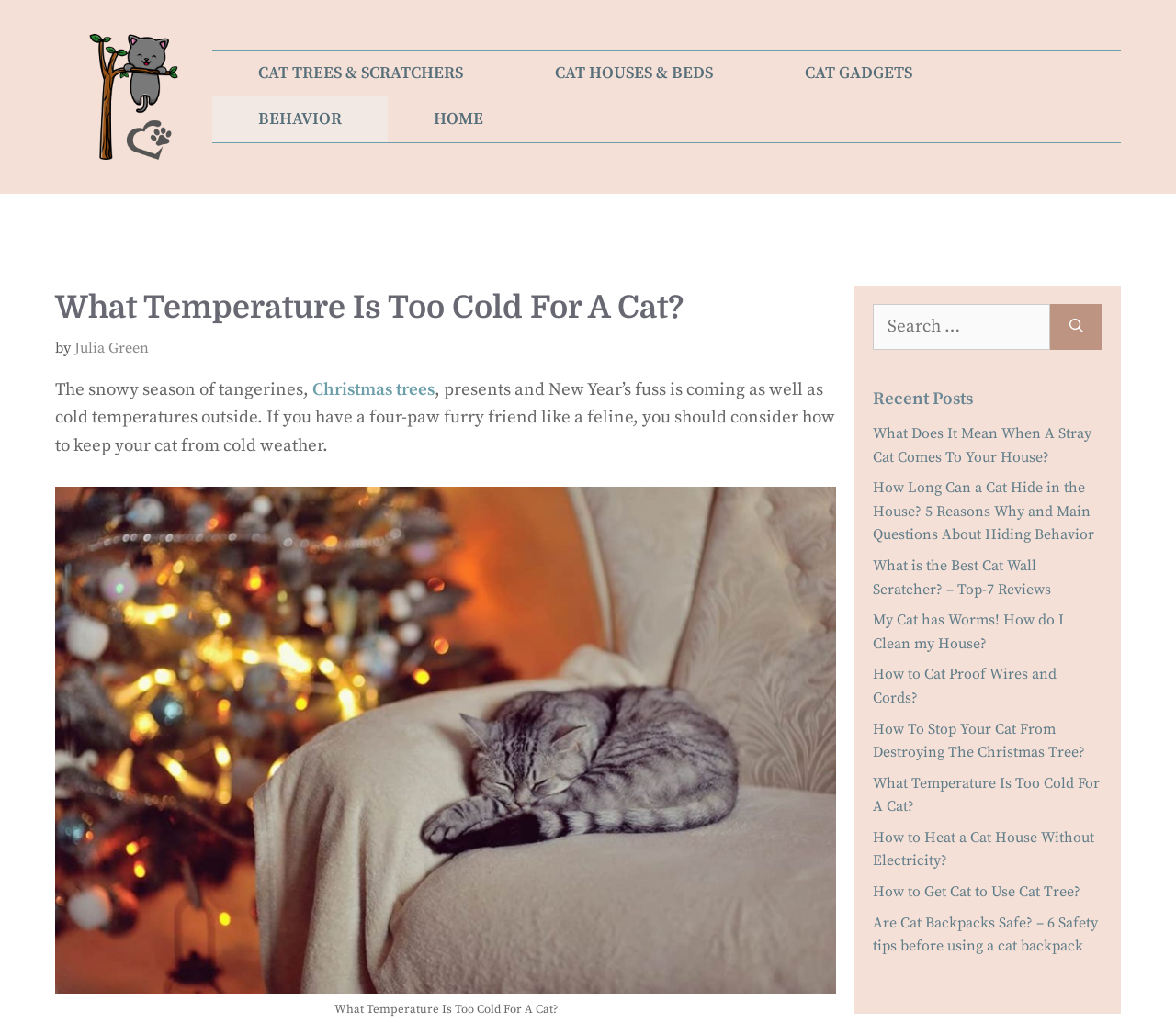Is there a search function on this webpage?
Look at the screenshot and respond with one word or a short phrase.

Yes